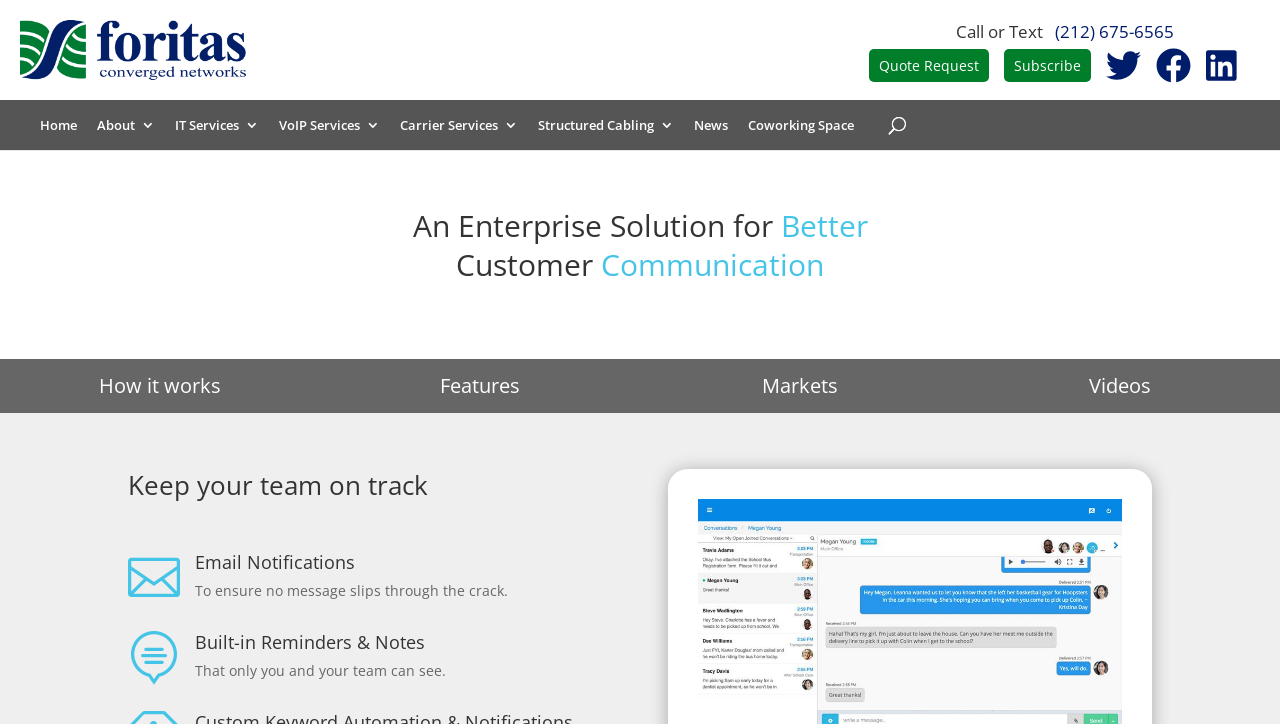Please specify the bounding box coordinates of the clickable section necessary to execute the following command: "Click on the 'Quote Request' link".

[0.679, 0.068, 0.773, 0.113]